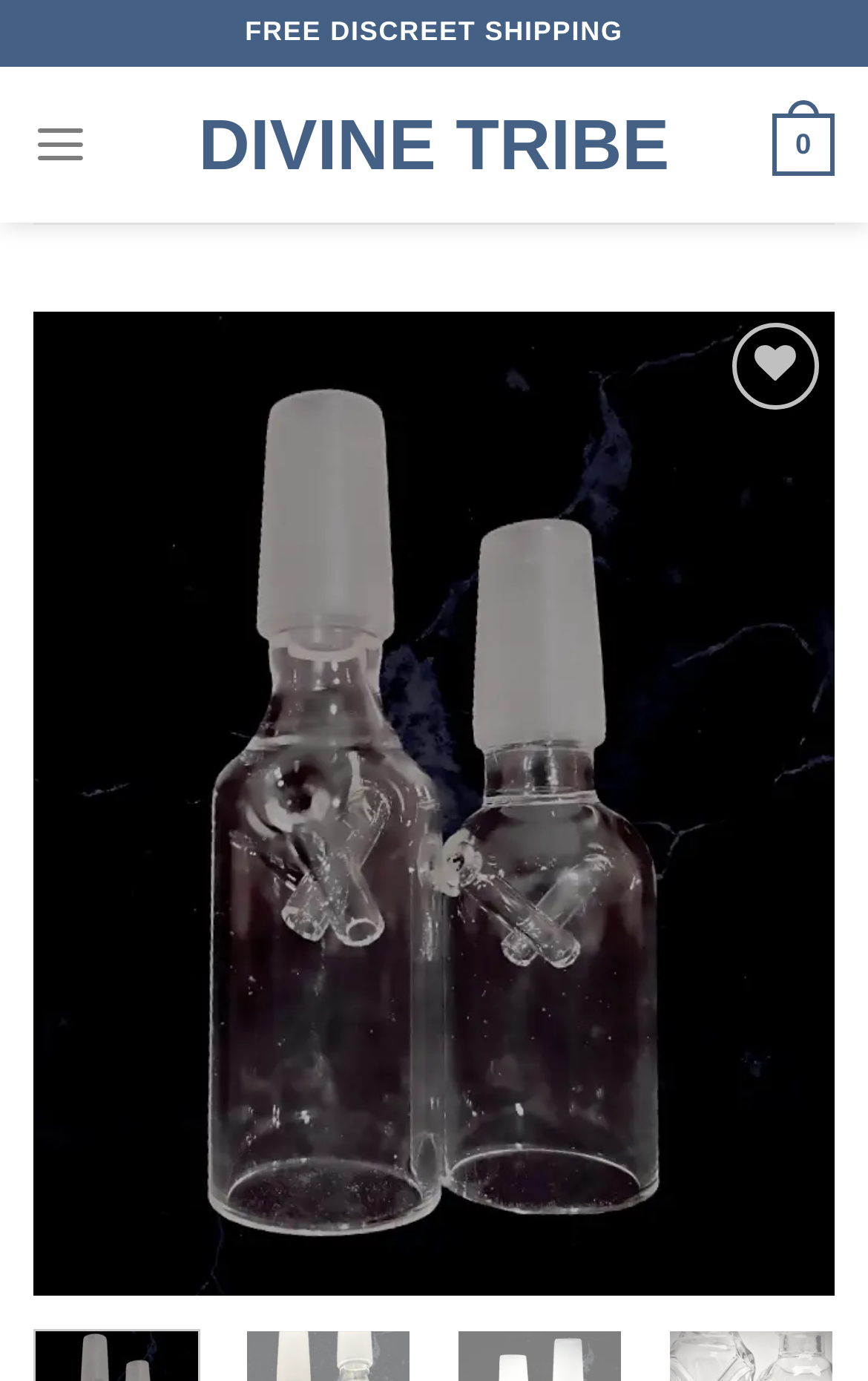Refer to the image and offer a detailed explanation in response to the question: What is the shipping policy?

Based on the static text 'FREE DISCREET SHIPPING' at the top of the webpage, it can be inferred that the website offers free discreet shipping to its customers.